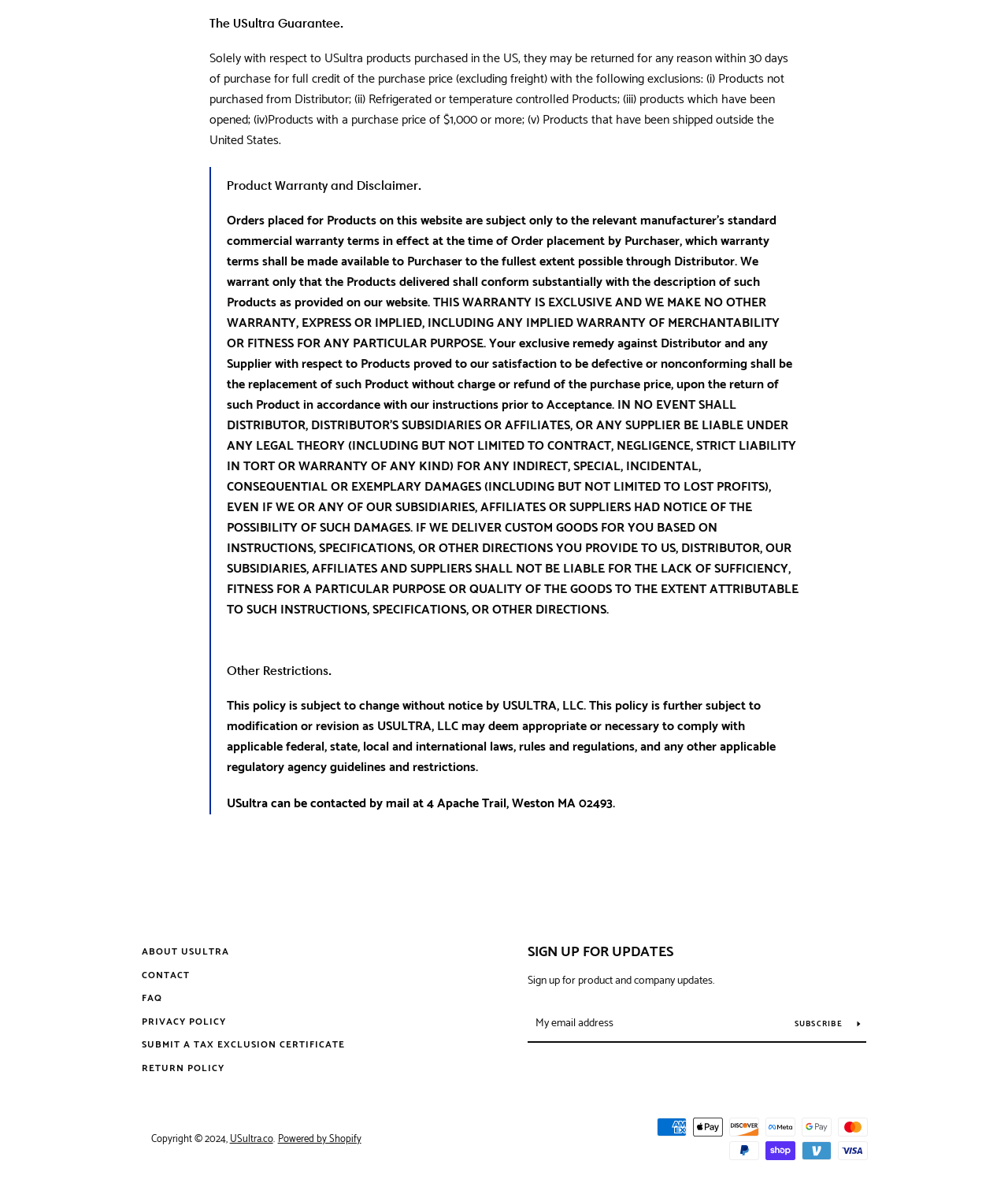Given the webpage screenshot, identify the bounding box of the UI element that matches this description: "📁 Cognitive Mechanisms".

None